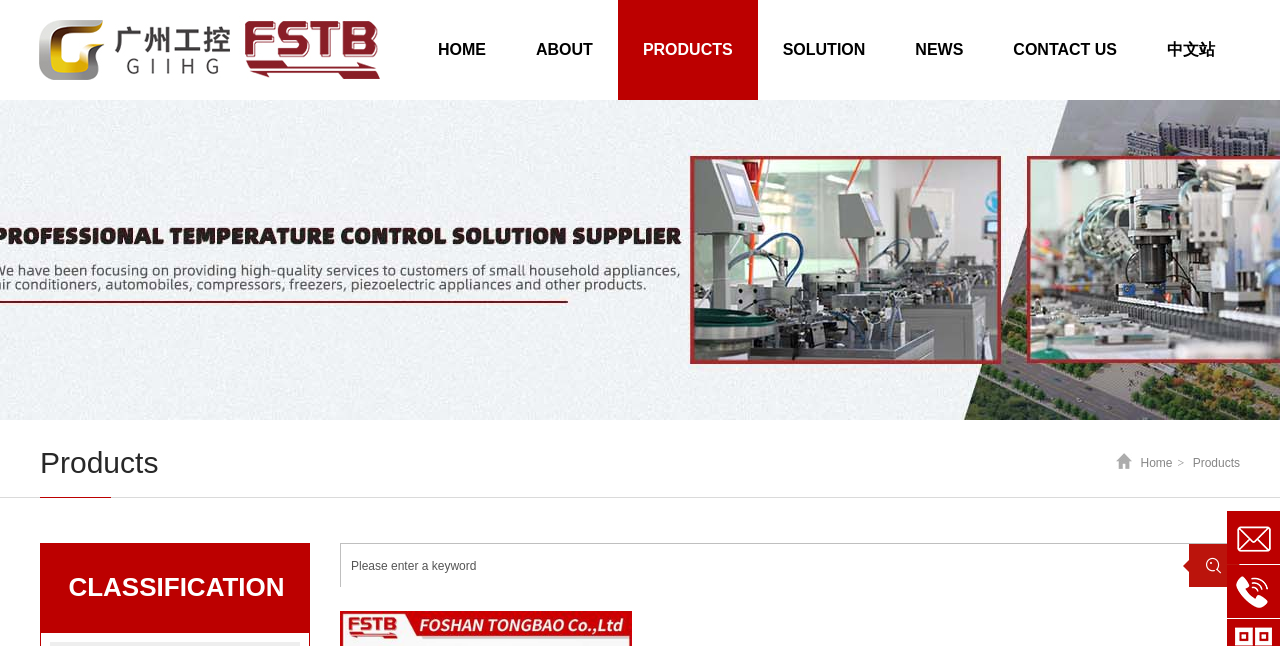Provide the bounding box coordinates of the section that needs to be clicked to accomplish the following instruction: "click HOME."

[0.323, 0.0, 0.399, 0.155]